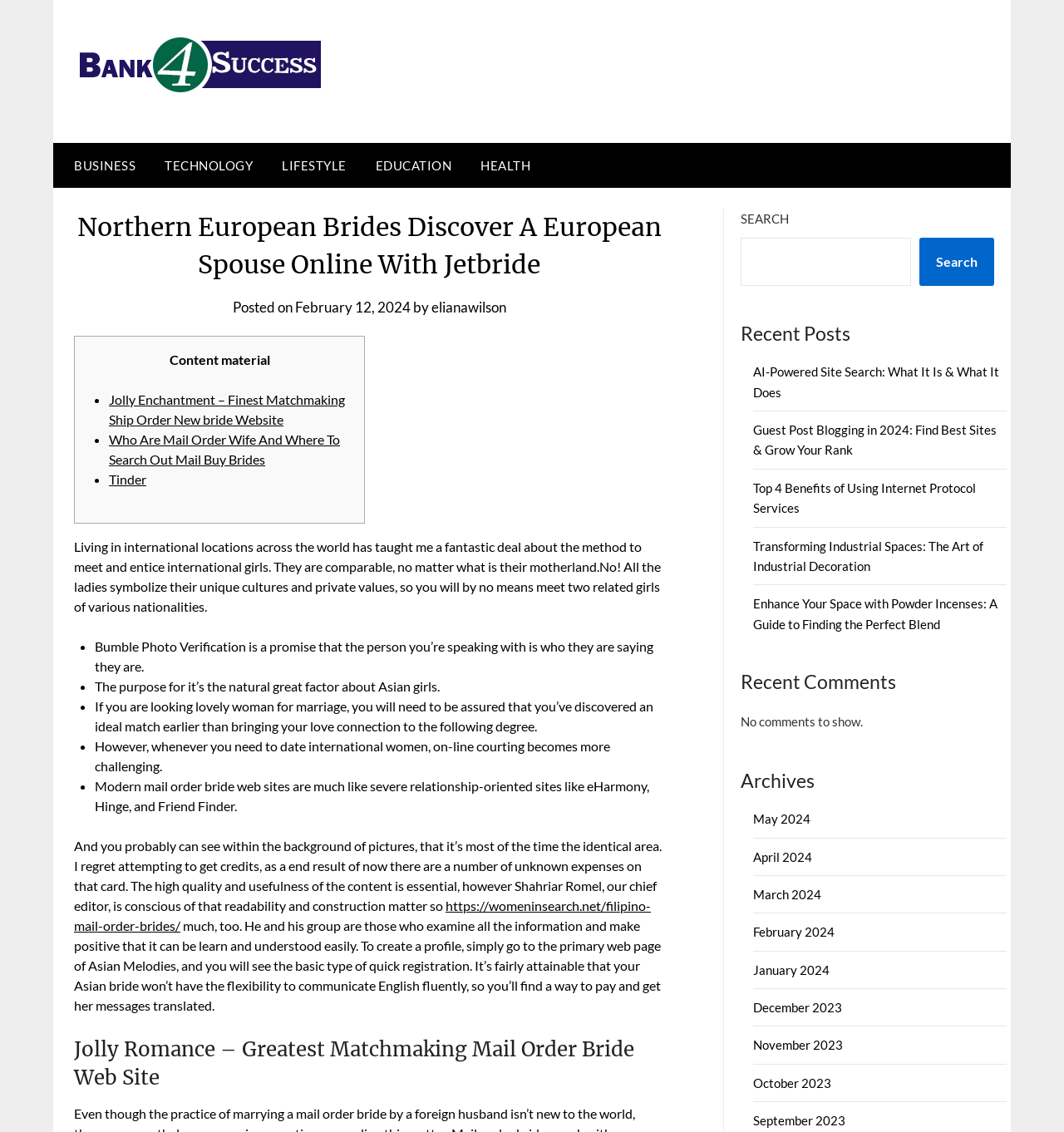Given the element description, predict the bounding box coordinates in the format (top-left x, top-left y, bottom-right x, bottom-right y), using floating point numbers between 0 and 1: parent_node: Search name="s"

[0.696, 0.21, 0.856, 0.252]